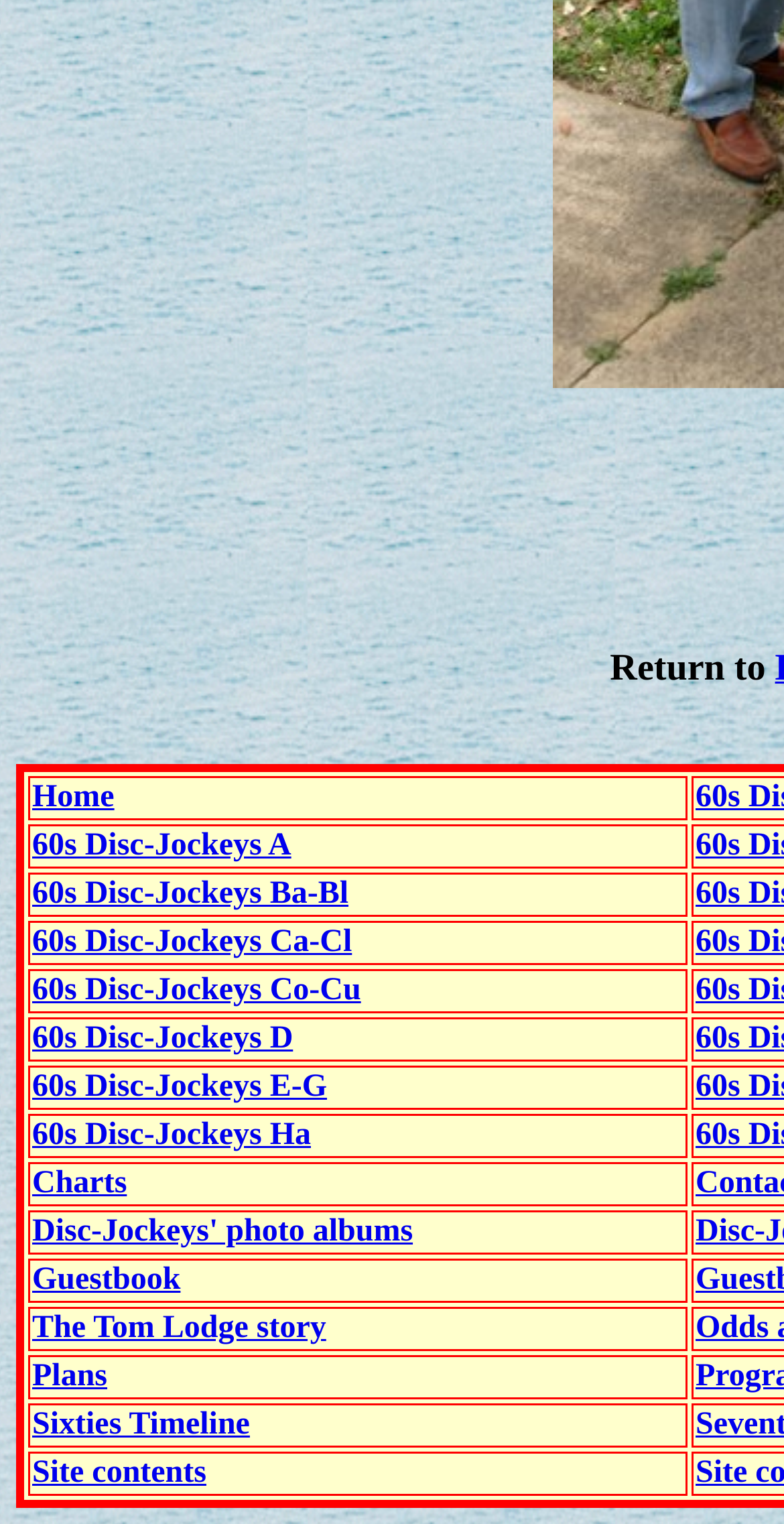Answer succinctly with a single word or phrase:
What is the text of the StaticText element?

Return to